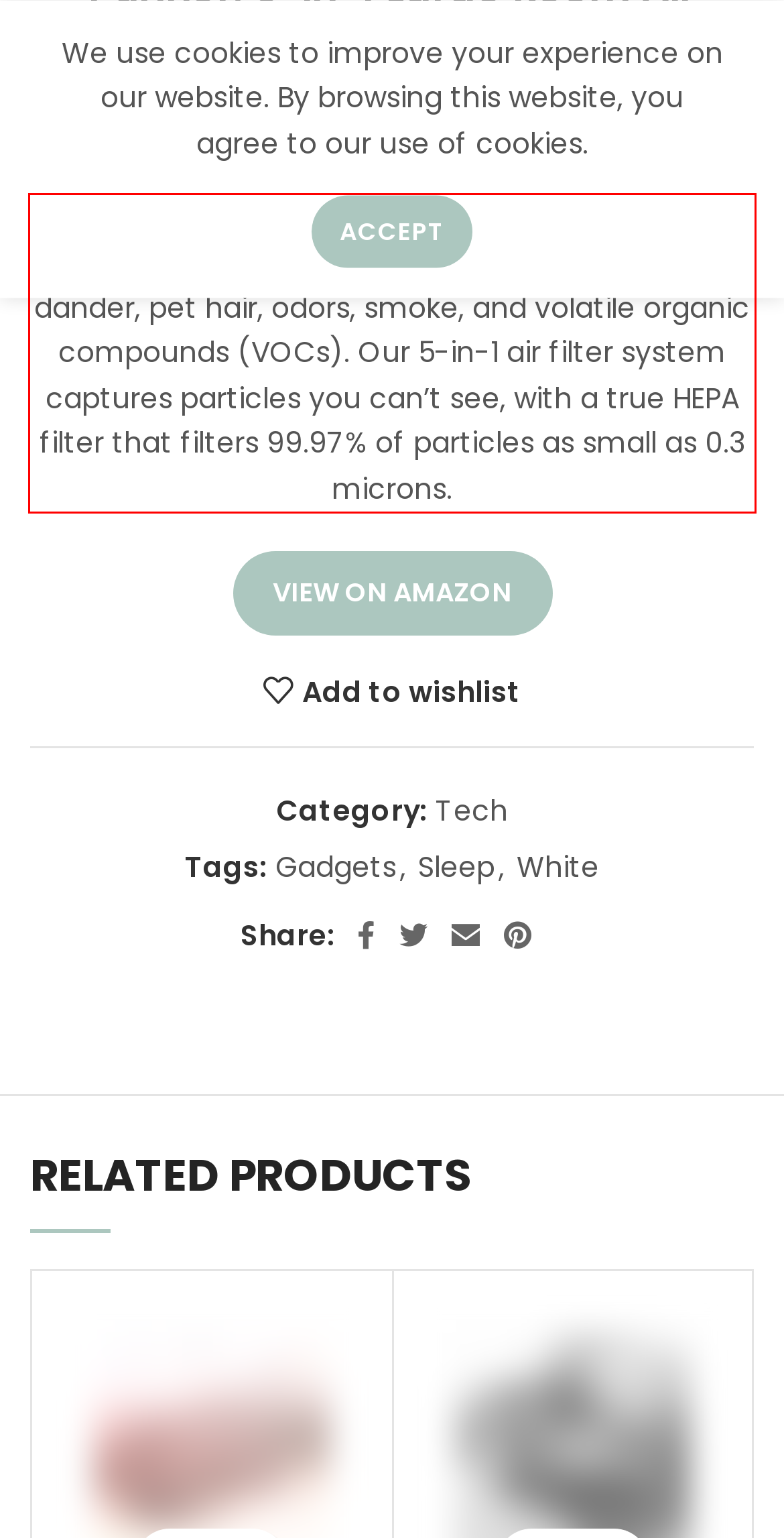Using the provided screenshot, read and generate the text content within the red-bordered area.

Protect you and your family from home air pollutants like dust mites, pollen, mold spores, pet dander, pet hair, odors, smoke, and volatile organic compounds (VOCs). Our 5-in-1 air filter system captures particles you can’t see, with a true HEPA filter that filters 99.97% of particles as small as 0.3 microns.